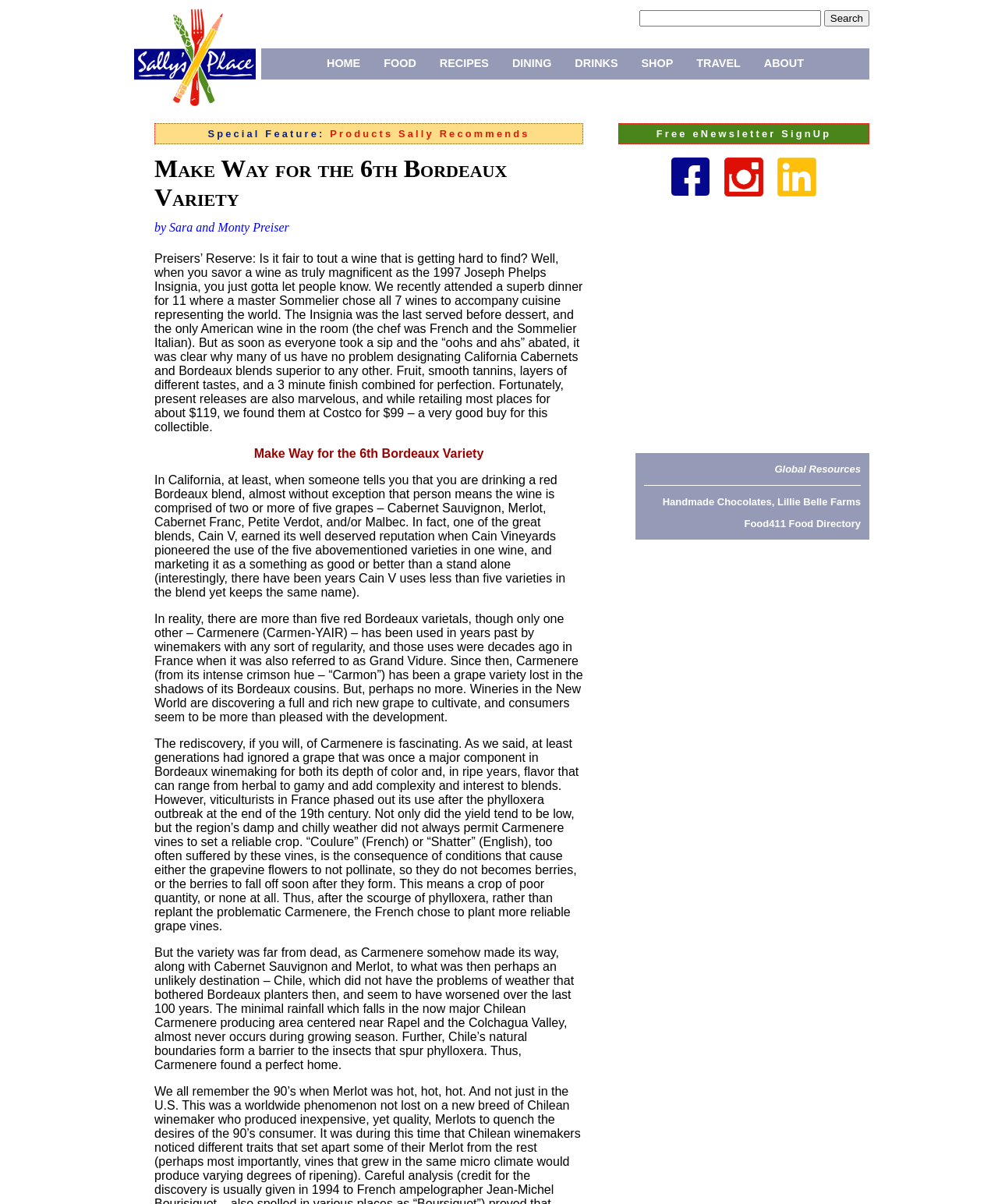Could you locate the bounding box coordinates for the section that should be clicked to accomplish this task: "Check out Sally's Place on Facebook".

[0.672, 0.155, 0.712, 0.166]